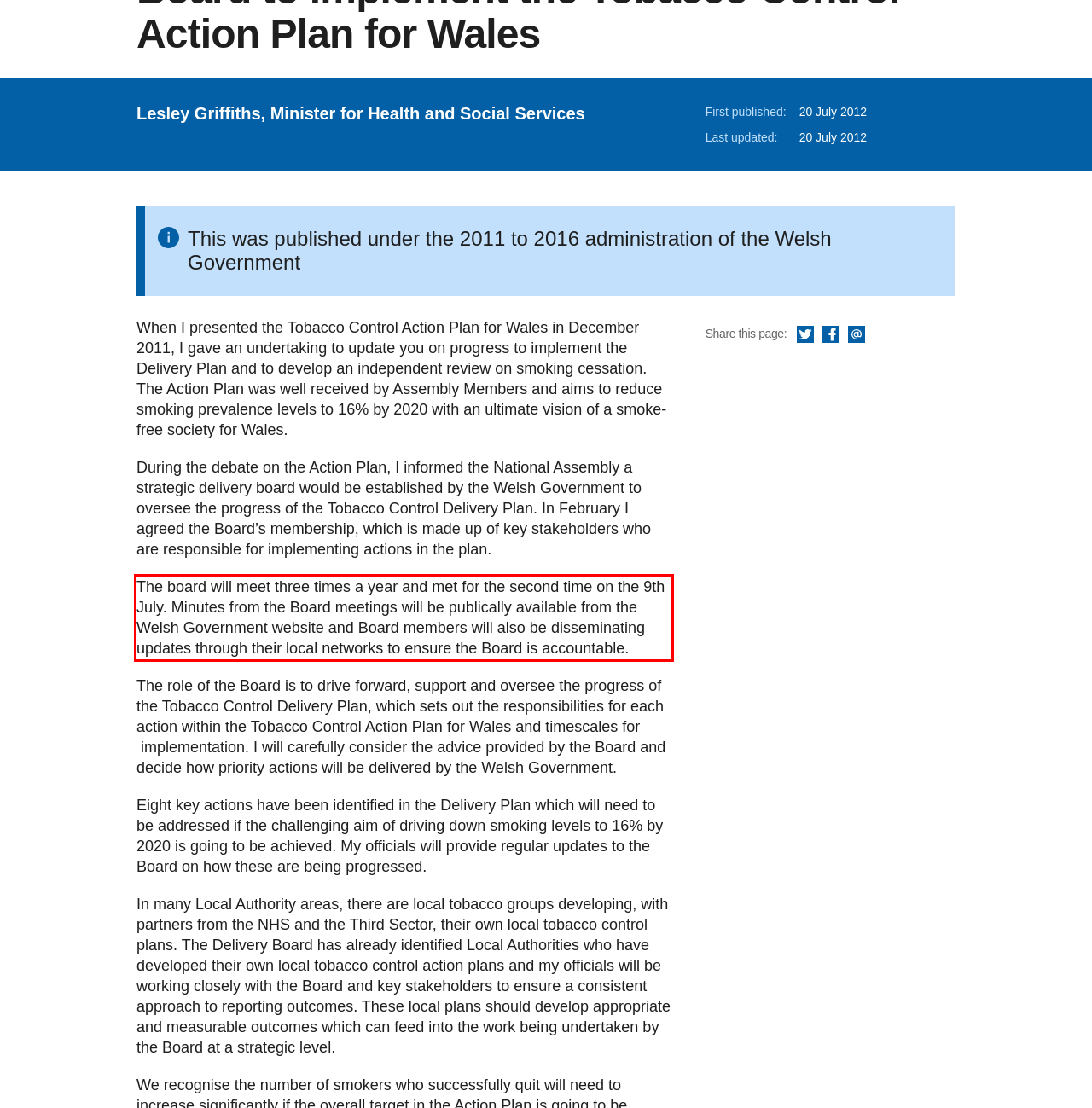Observe the screenshot of the webpage that includes a red rectangle bounding box. Conduct OCR on the content inside this red bounding box and generate the text.

The board will meet three times a year and met for the second time on the 9th July. Minutes from the Board meetings will be publically available from the Welsh Government website and Board members will also be disseminating updates through their local networks to ensure the Board is accountable.